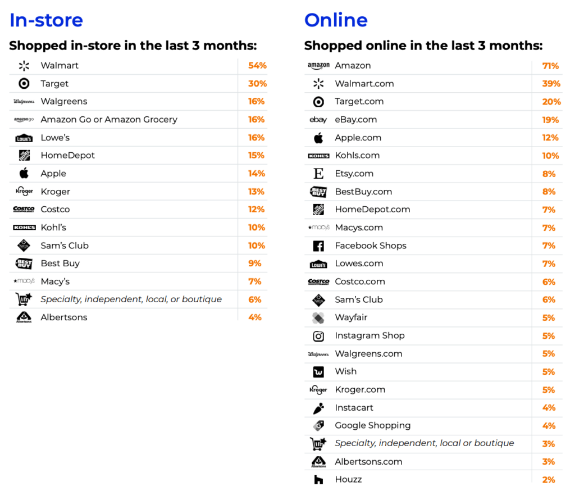Generate a detailed caption that encompasses all aspects of the image.

The image titled "Which Is The Best Online Shopping Site In USA?" presents a comparative analysis of shopping habits over the last three months, dividing preferences between in-store and online shopping. The left side lists popular in-store retailers such as Walmart, Target, and Walgreens, highlighting their respective shopping percentages, with Walmart leading at 54%. Conversely, the right side focuses on online shopping, showcasing platforms like Amazon, Walmart.com, and eBay, with Amazon dominating at 71%. This visual representation effectively illustrates the trends and choices consumers are making in both shopping environments, underlining the distinctive popularity of various retailers in the USA.